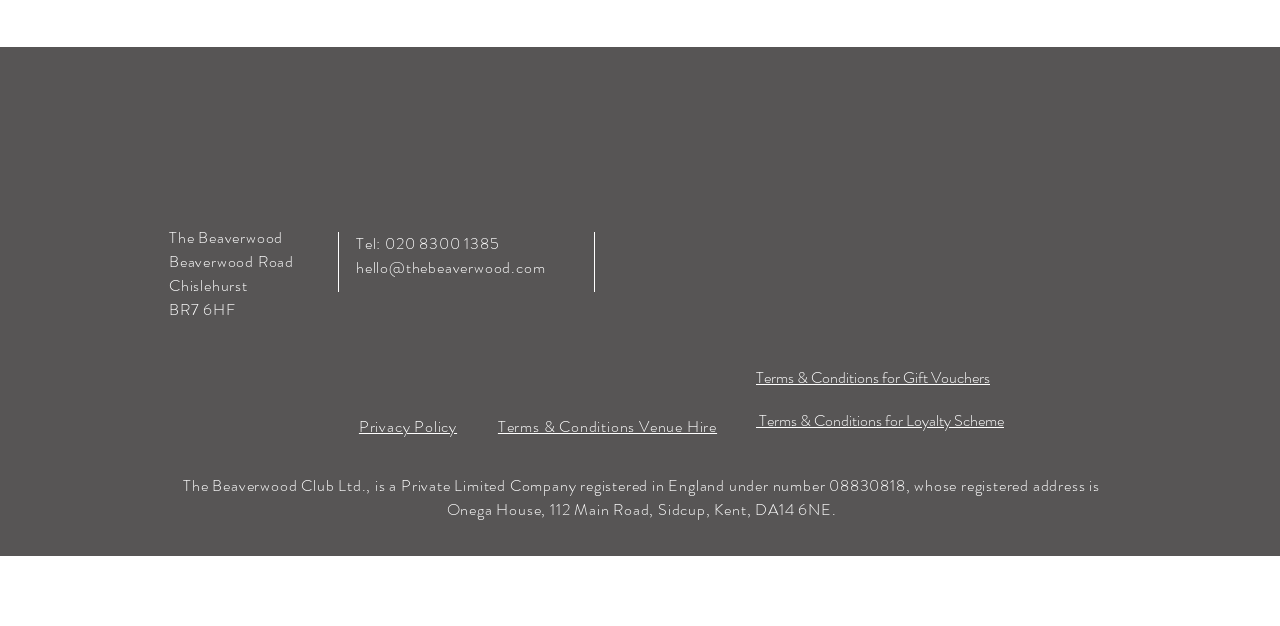What is the phone number of The Beaverwood?
Use the image to give a comprehensive and detailed response to the question.

The phone number can be found in the top section of the webpage, where it is written as a link element with the text 'Tel: 020 8300 1385'. This suggests that the phone number is a clickable link, possibly allowing users to call the number directly.